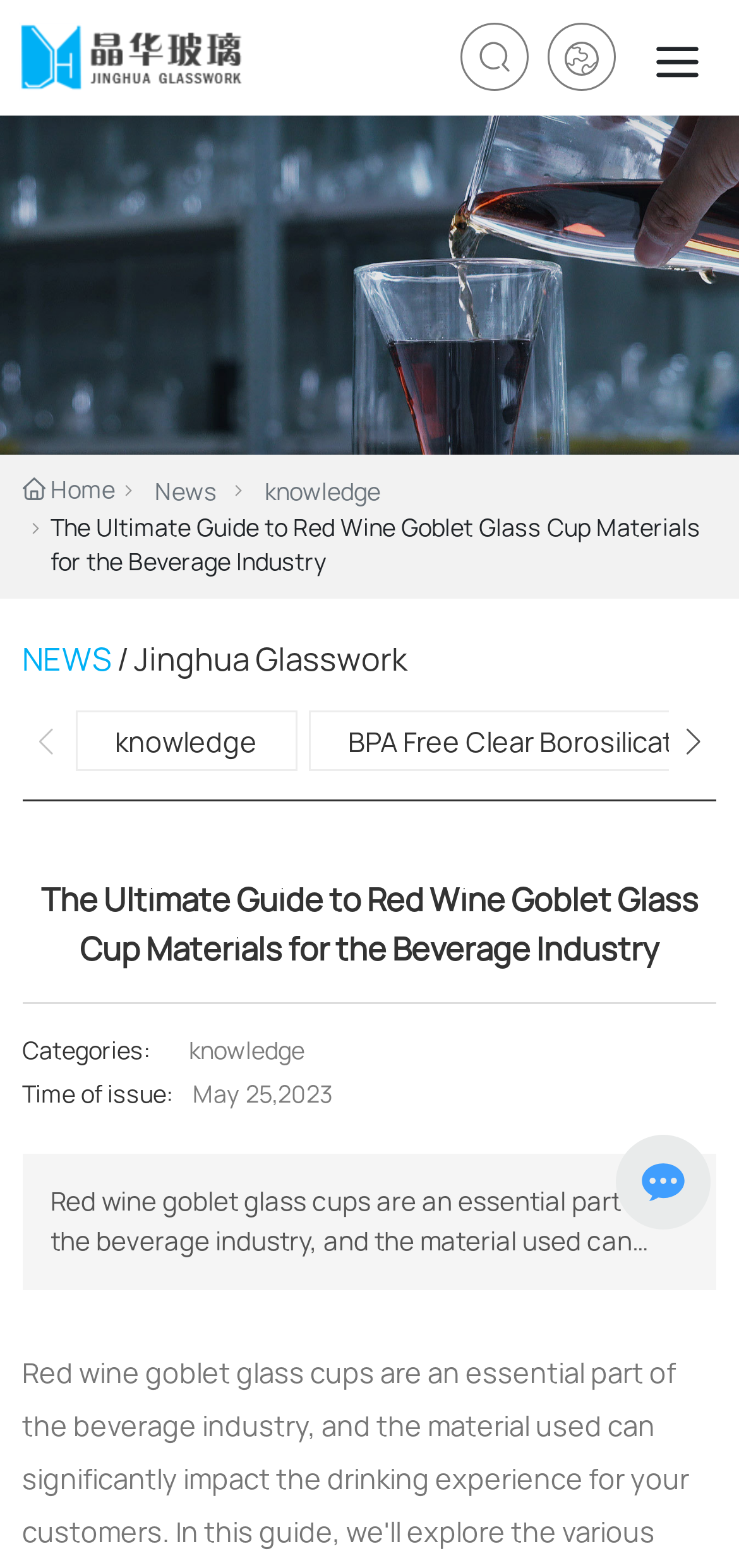Use the information in the screenshot to answer the question comprehensively: What is the purpose of the 'Next slide' and 'Previous slide' buttons?

The 'Next slide' and 'Previous slide' buttons are present at the bottom of the webpage, and their purpose is to navigate through slides, possibly of an article or a presentation.